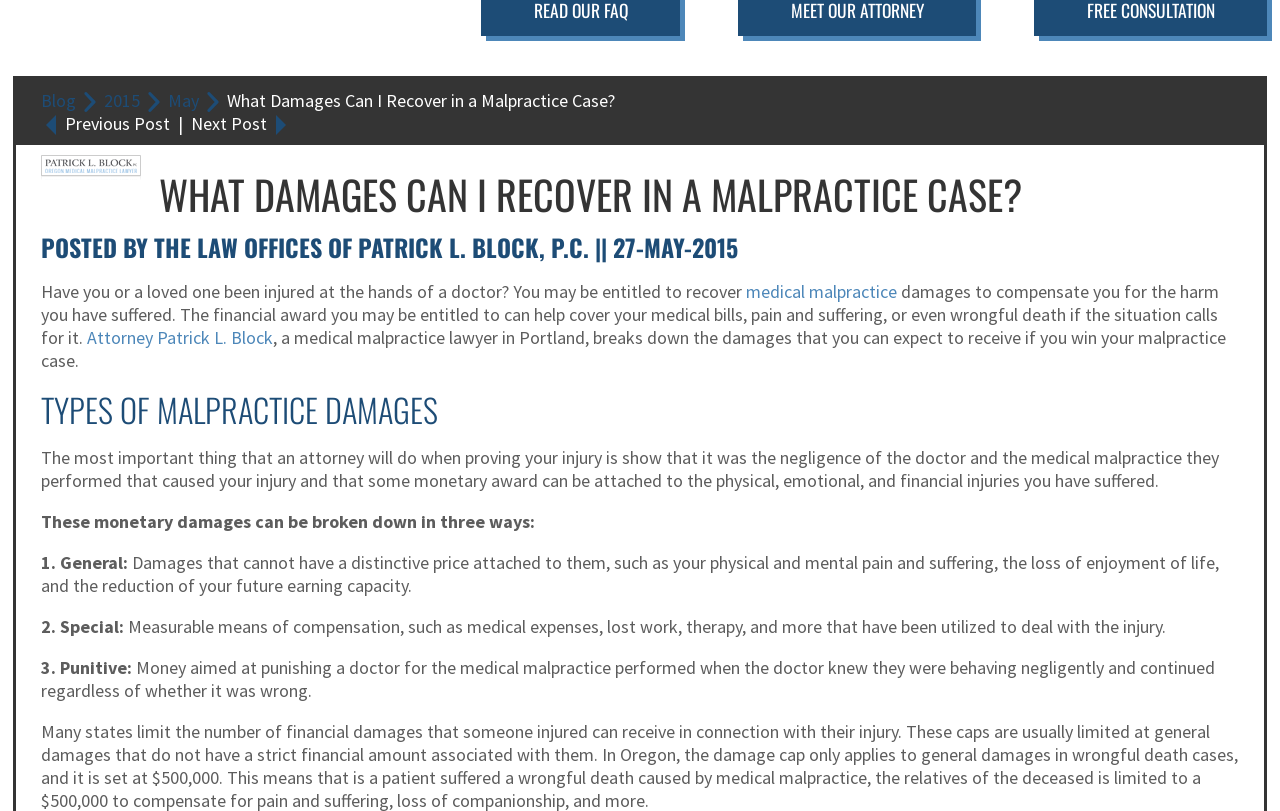Extract the bounding box coordinates of the UI element described by: "Attorney Patrick L. Block". The coordinates should include four float numbers ranging from 0 to 1, e.g., [left, top, right, bottom].

[0.068, 0.401, 0.213, 0.43]